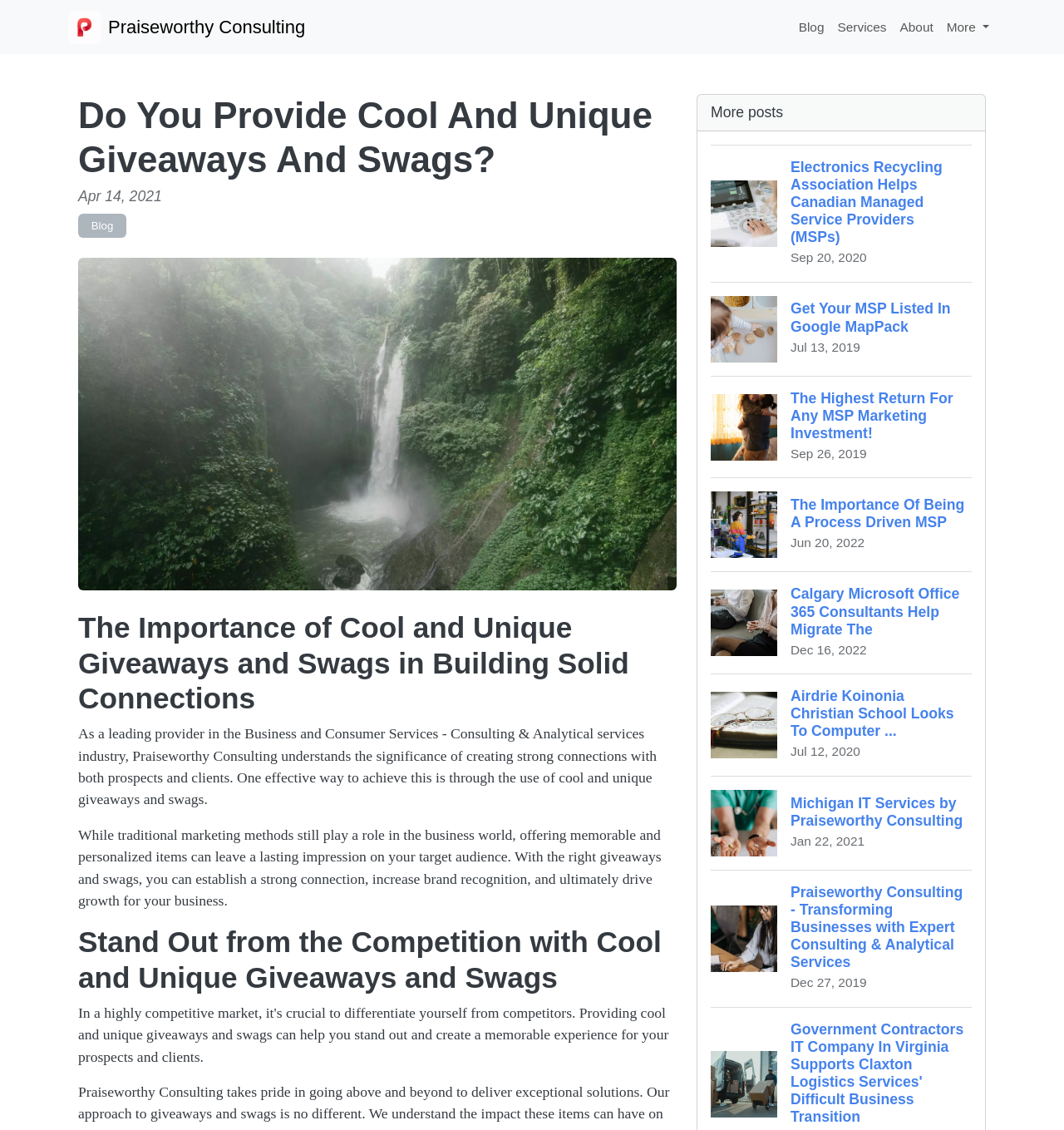How many navigation links are at the top?
Provide a detailed answer to the question using information from the image.

At the top of the webpage, there are 4 navigation links: 'Blog', 'Services', 'About', and 'More'.